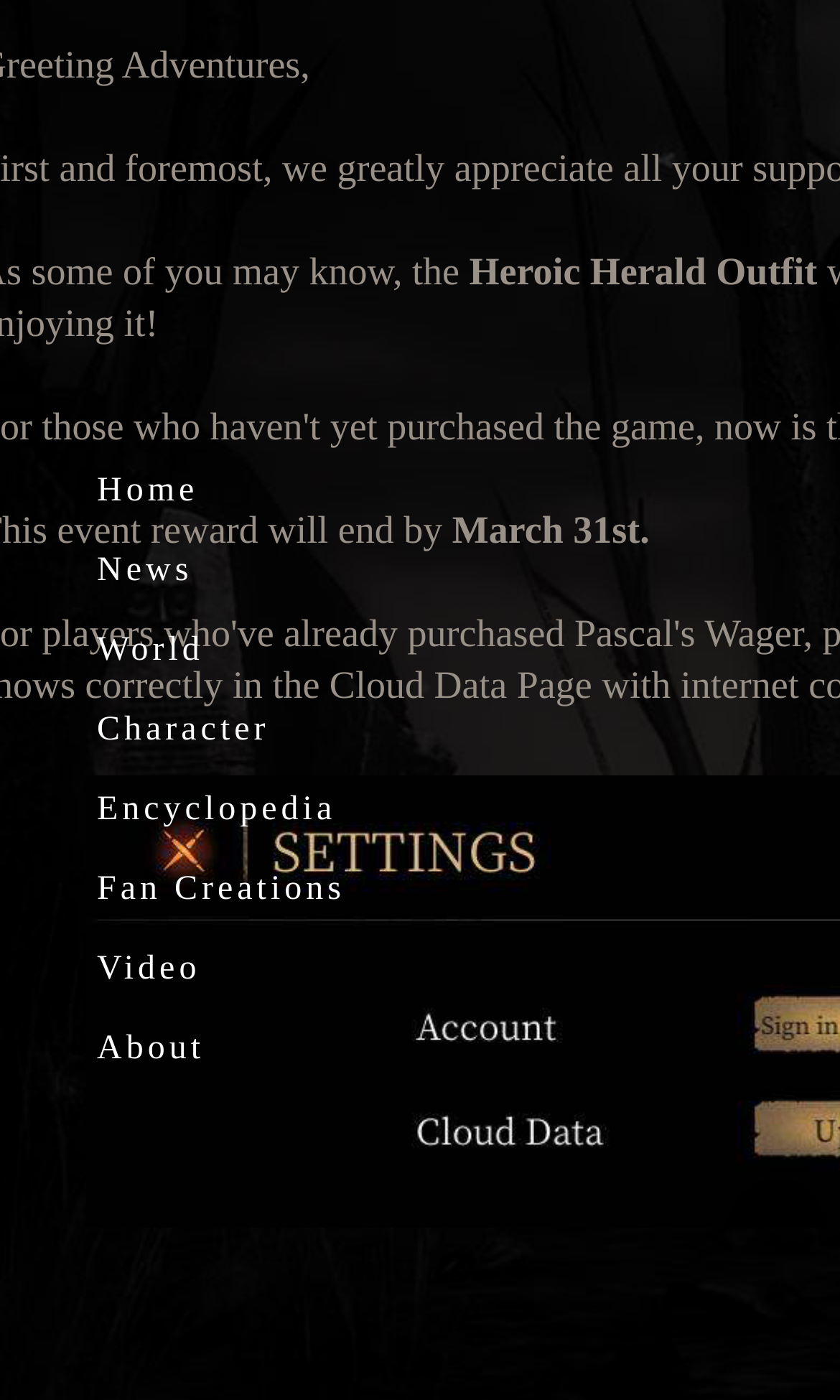Where is the 'About' link located?
Give a comprehensive and detailed explanation for the question.

The 'About' link is located at the bottom of the navigation menu on the left side of the webpage, with a bounding box coordinate of [0.115, 0.727, 0.411, 0.773].